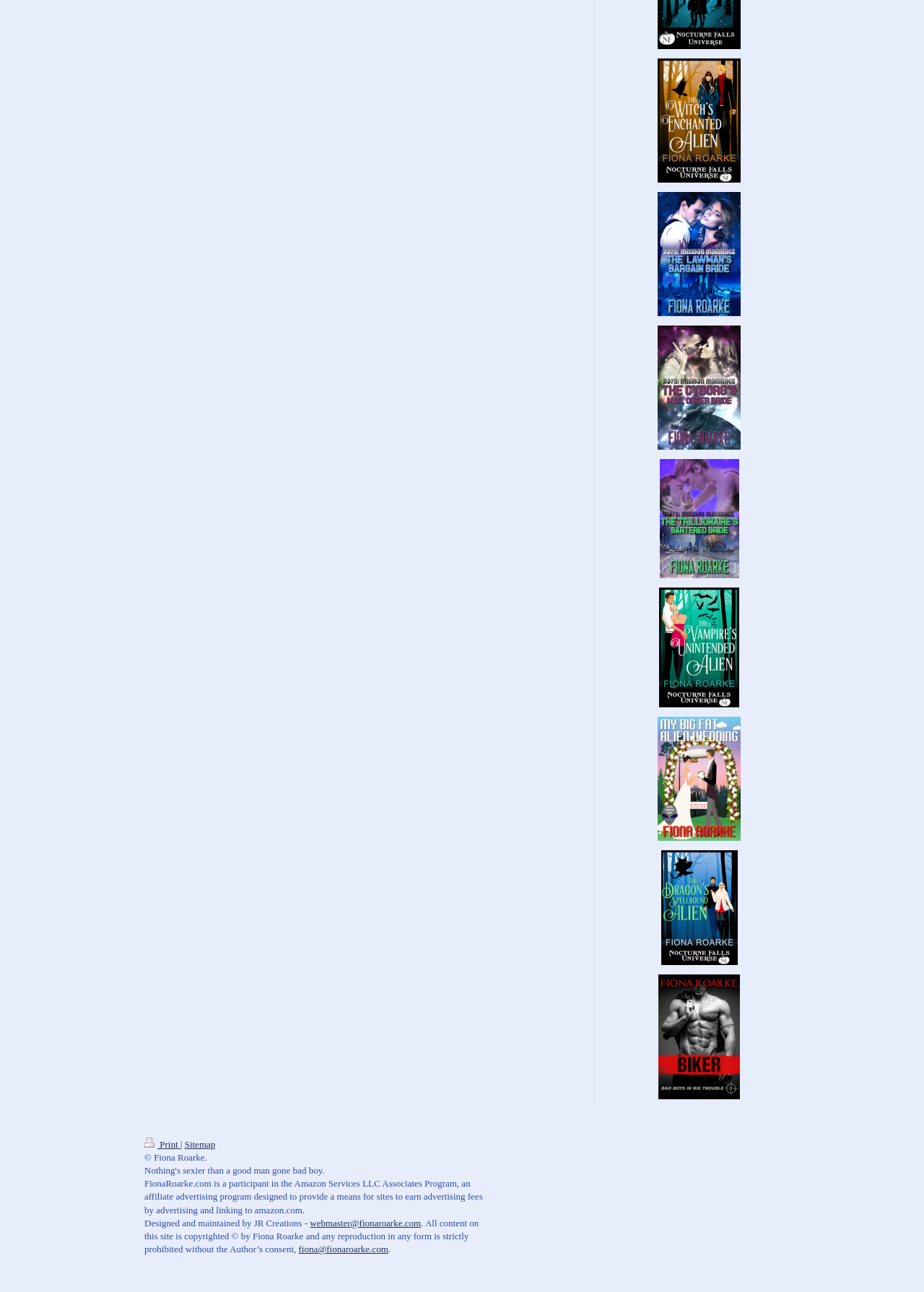What is the author's name?
Relying on the image, give a concise answer in one word or a brief phrase.

Fiona Roarke